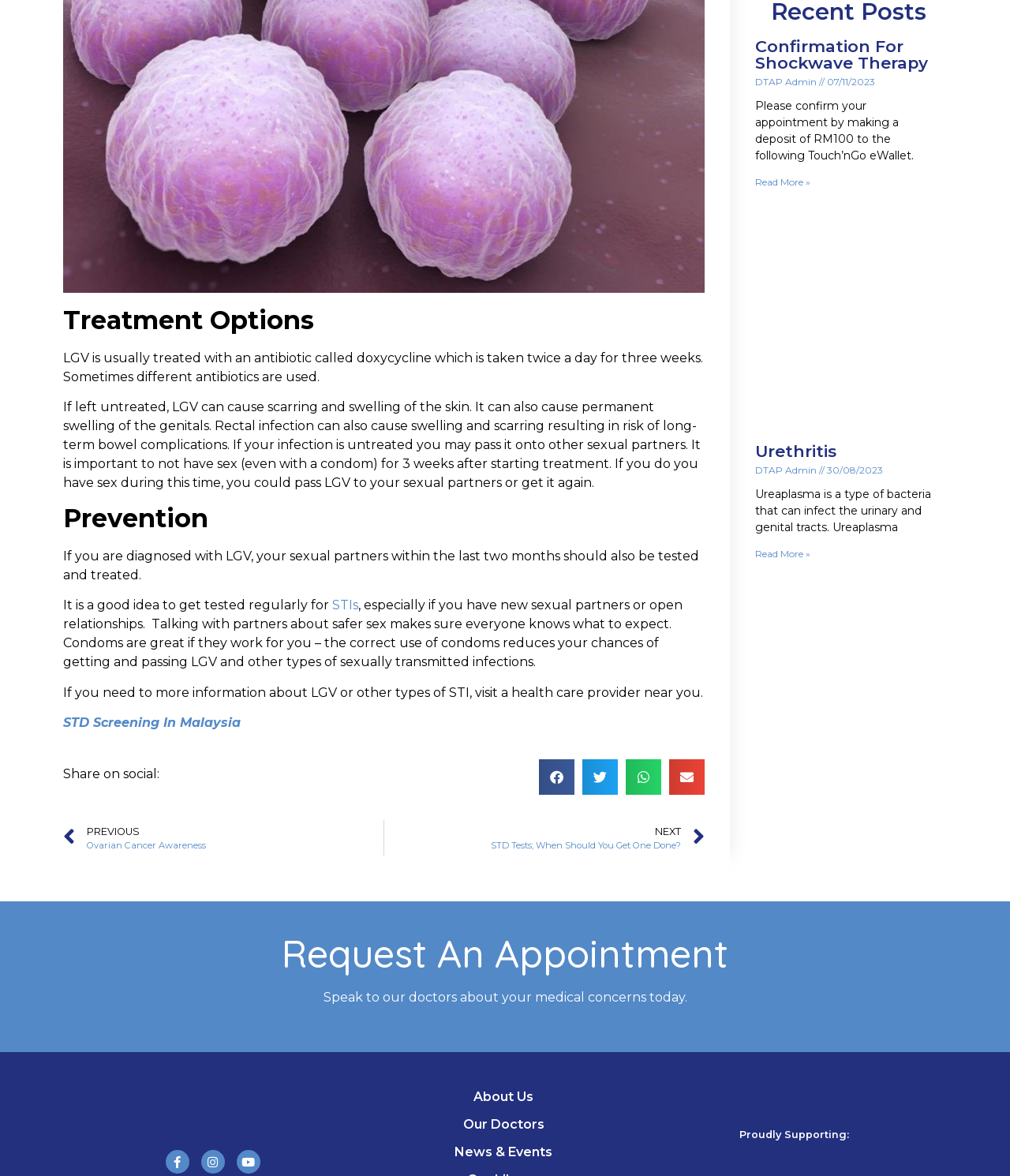Find the bounding box coordinates for the UI element whose description is: "Youtube". The coordinates should be four float numbers between 0 and 1, in the format [left, top, right, bottom].

[0.234, 0.978, 0.257, 0.998]